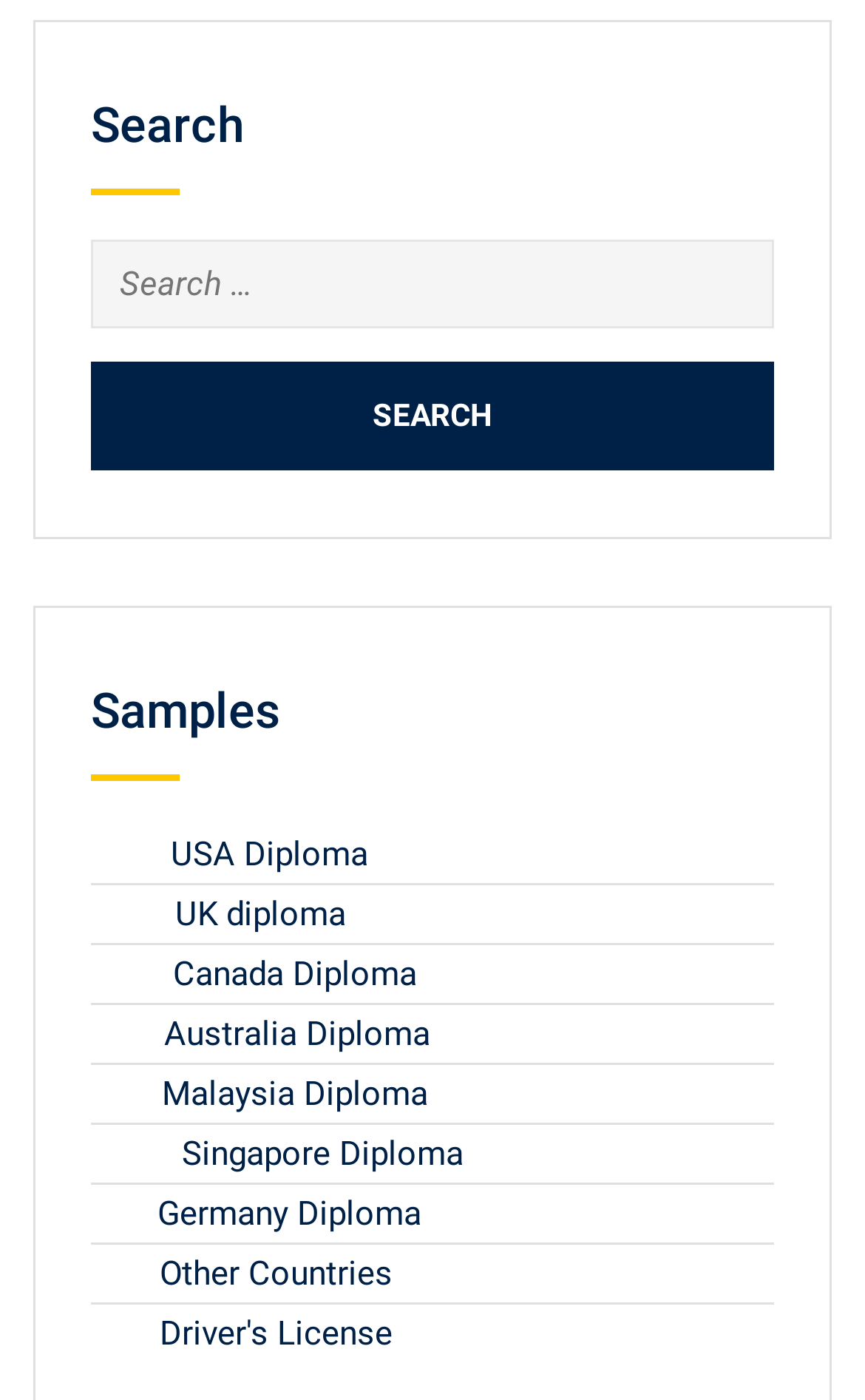Identify the bounding box coordinates of the region that needs to be clicked to carry out this instruction: "Click on USA Diploma". Provide these coordinates as four float numbers ranging from 0 to 1, i.e., [left, top, right, bottom].

[0.105, 0.596, 0.426, 0.625]